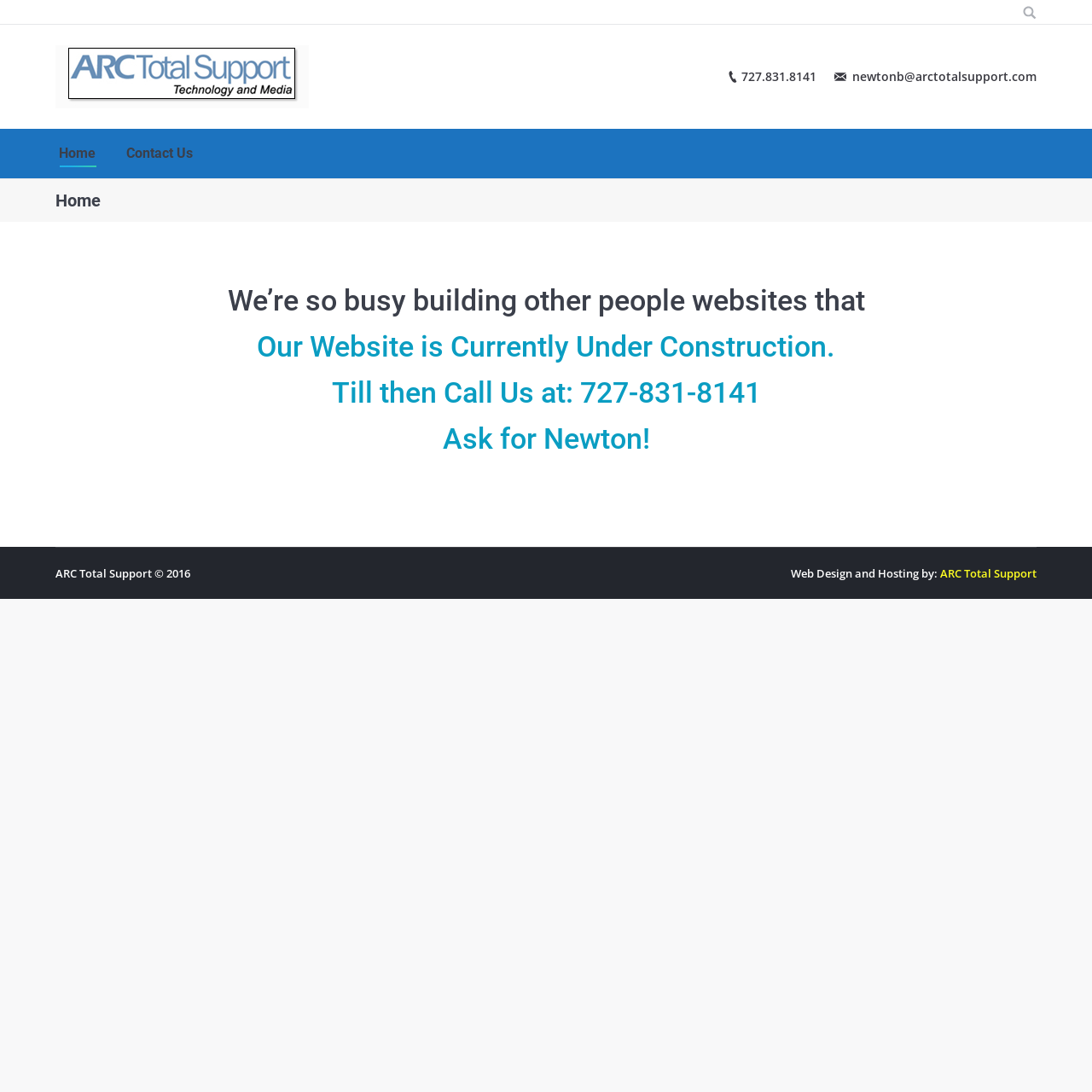Based on the image, give a detailed response to the question: What services does ARC Total Support offer?

I inferred the services offered by ARC Total Support by looking at the meta description of the webpage, which lists these services.